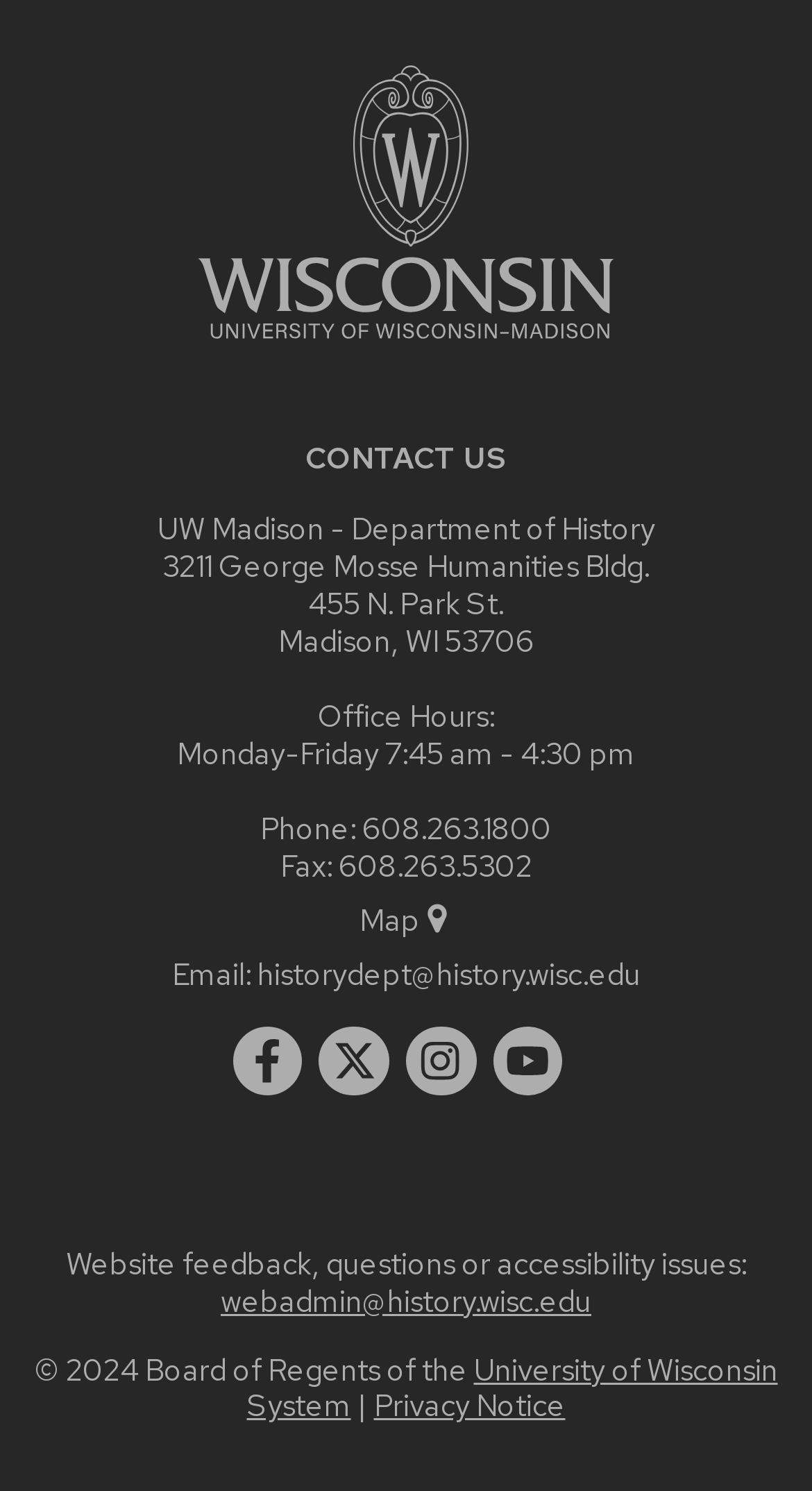What is the department's office address?
Based on the image, provide your answer in one word or phrase.

455 N. Park St.